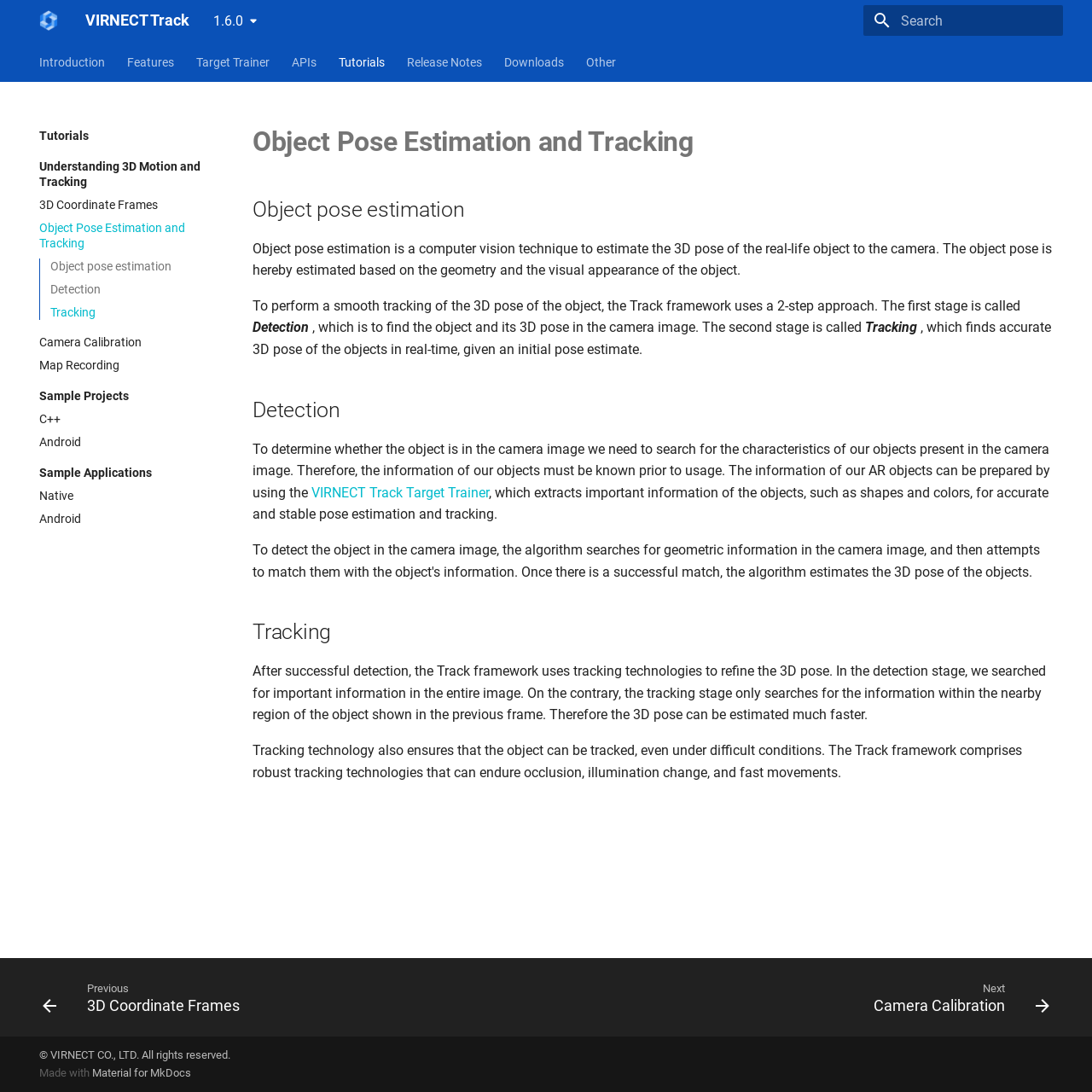Please provide a brief answer to the following inquiry using a single word or phrase:
What is the purpose of the tracking technology in the Track framework?

Refine 3D pose